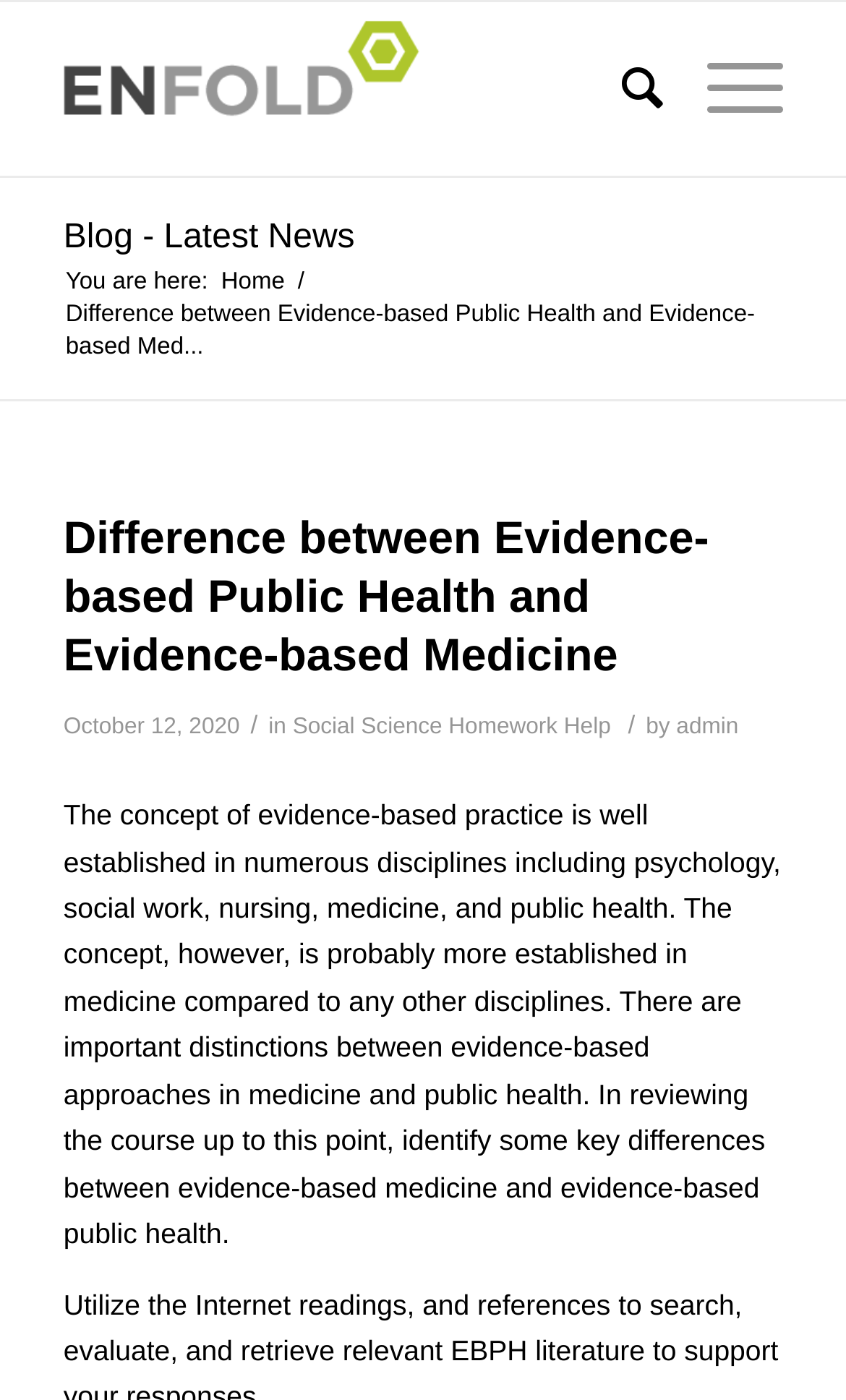Respond to the following question with a brief word or phrase:
What is the category of the blog post?

Social Science Homework Help